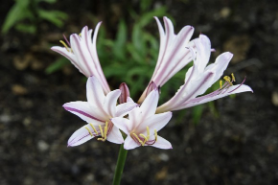Reply to the question with a single word or phrase:
What is the soil requirement for the Peppermint Surprise Lily?

Well-drained soil